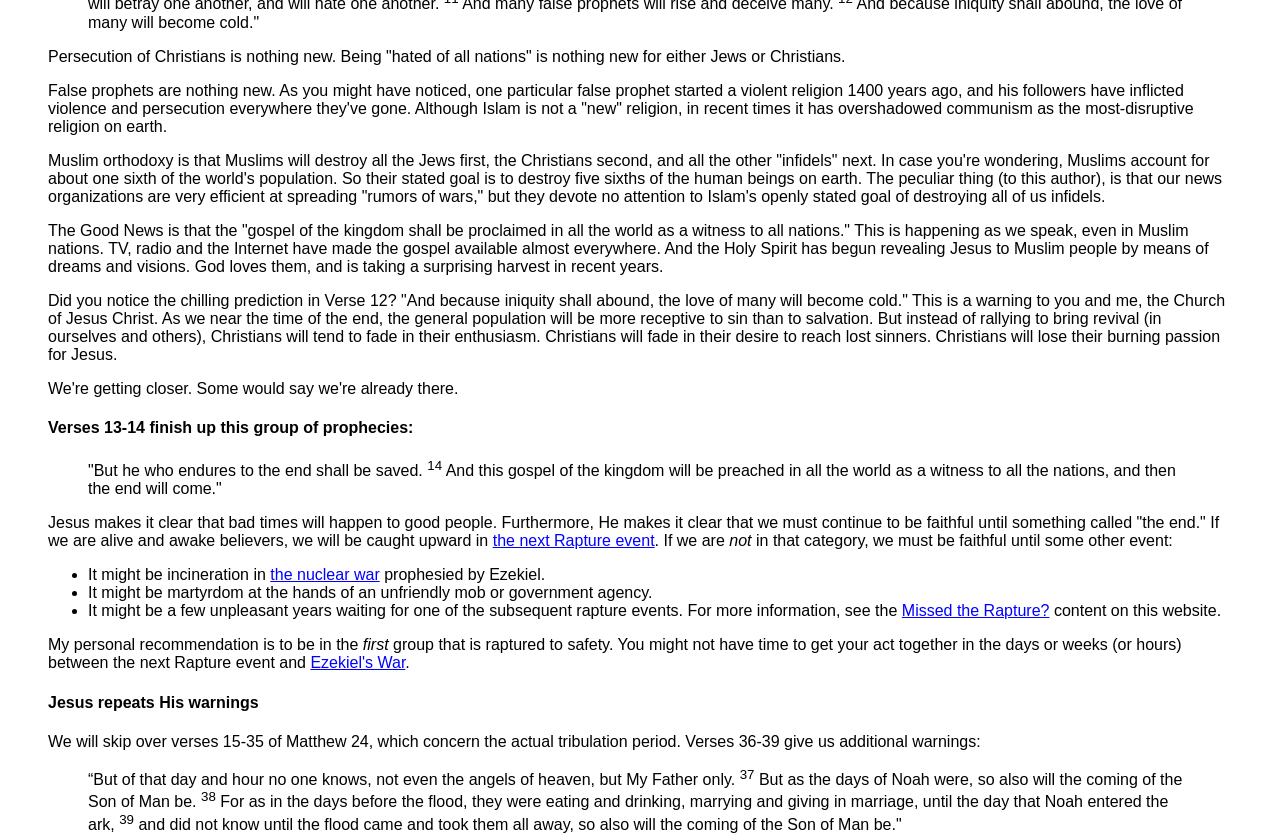Identify the bounding box for the described UI element: "the nuclear war".

[0.211, 0.679, 0.297, 0.7]